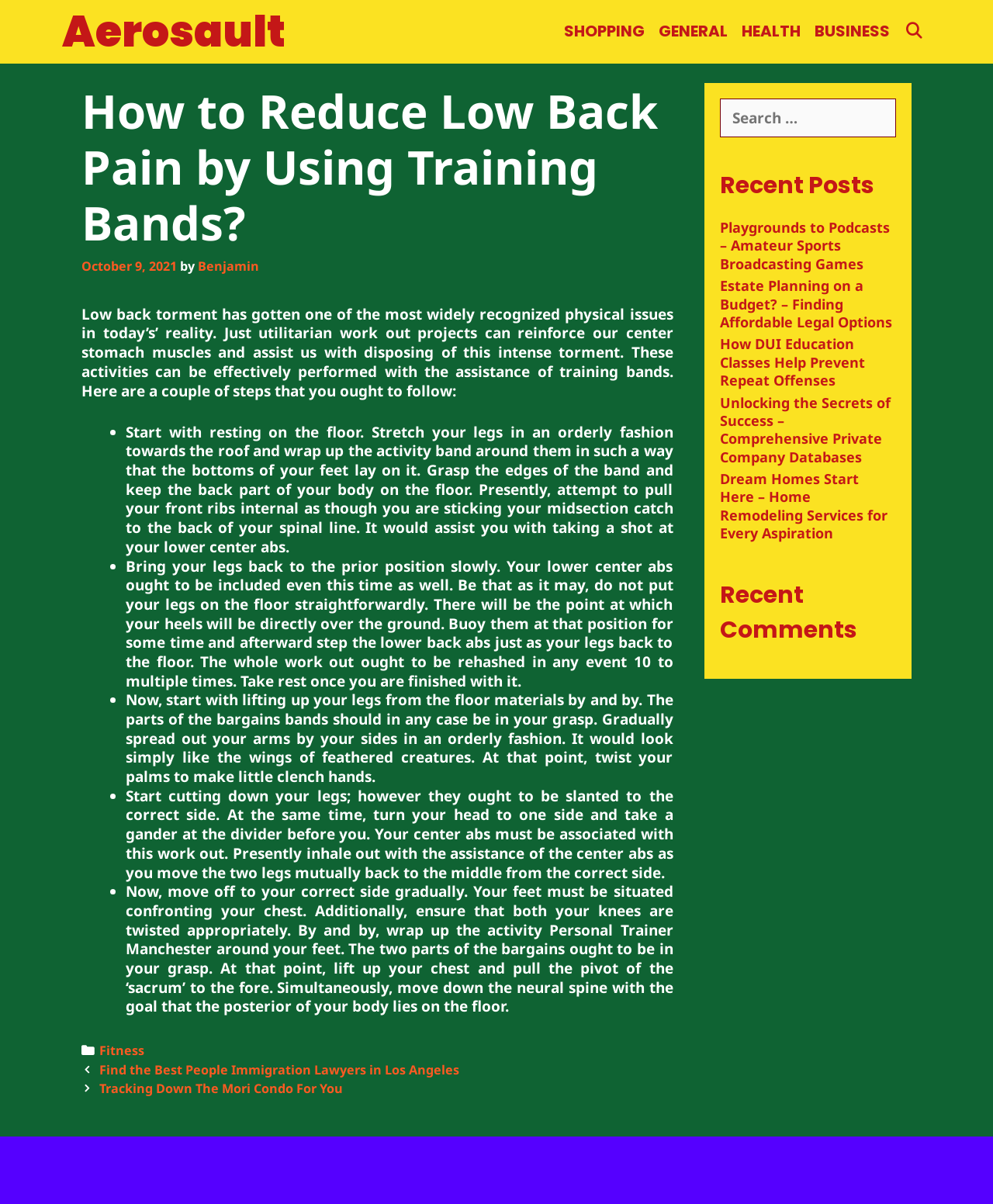Given the webpage screenshot and the description, determine the bounding box coordinates (top-left x, top-left y, bottom-right x, bottom-right y) that define the location of the UI element matching this description: January 11, 2022October 9, 2021

[0.082, 0.214, 0.178, 0.228]